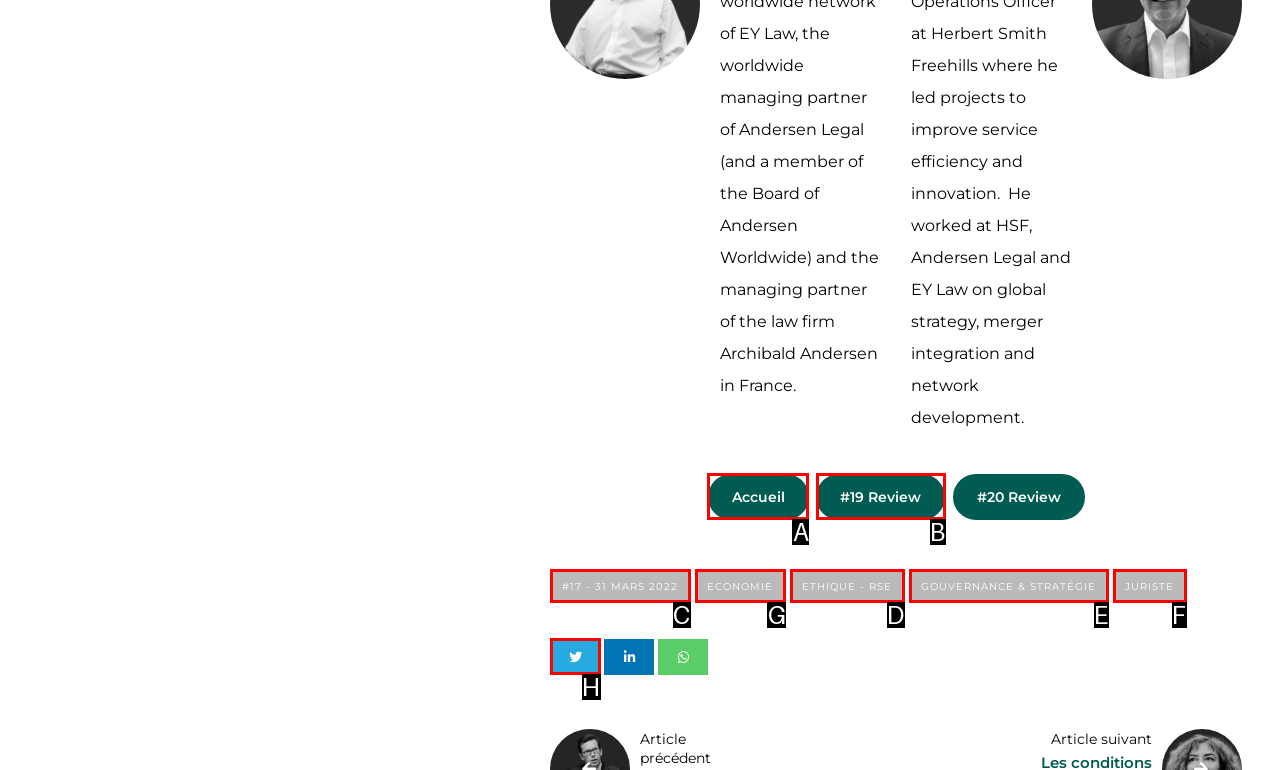Decide which letter you need to select to fulfill the task: browse economy news
Answer with the letter that matches the correct option directly.

G